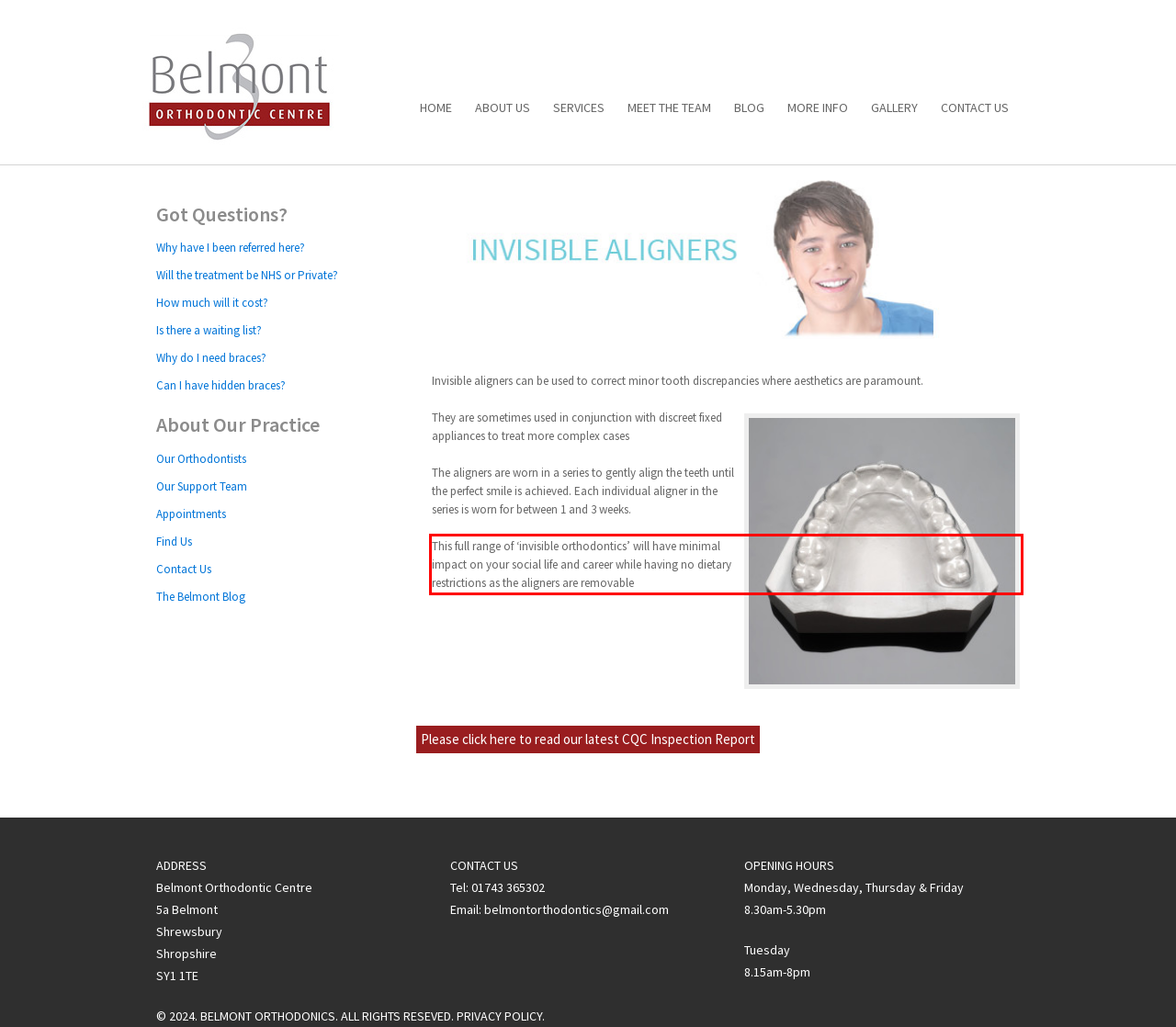You have a screenshot of a webpage with a red bounding box. Identify and extract the text content located inside the red bounding box.

This full range of ‘invisible orthodontics’ will have minimal impact on your social life and career while having no dietary restrictions as the aligners are removable